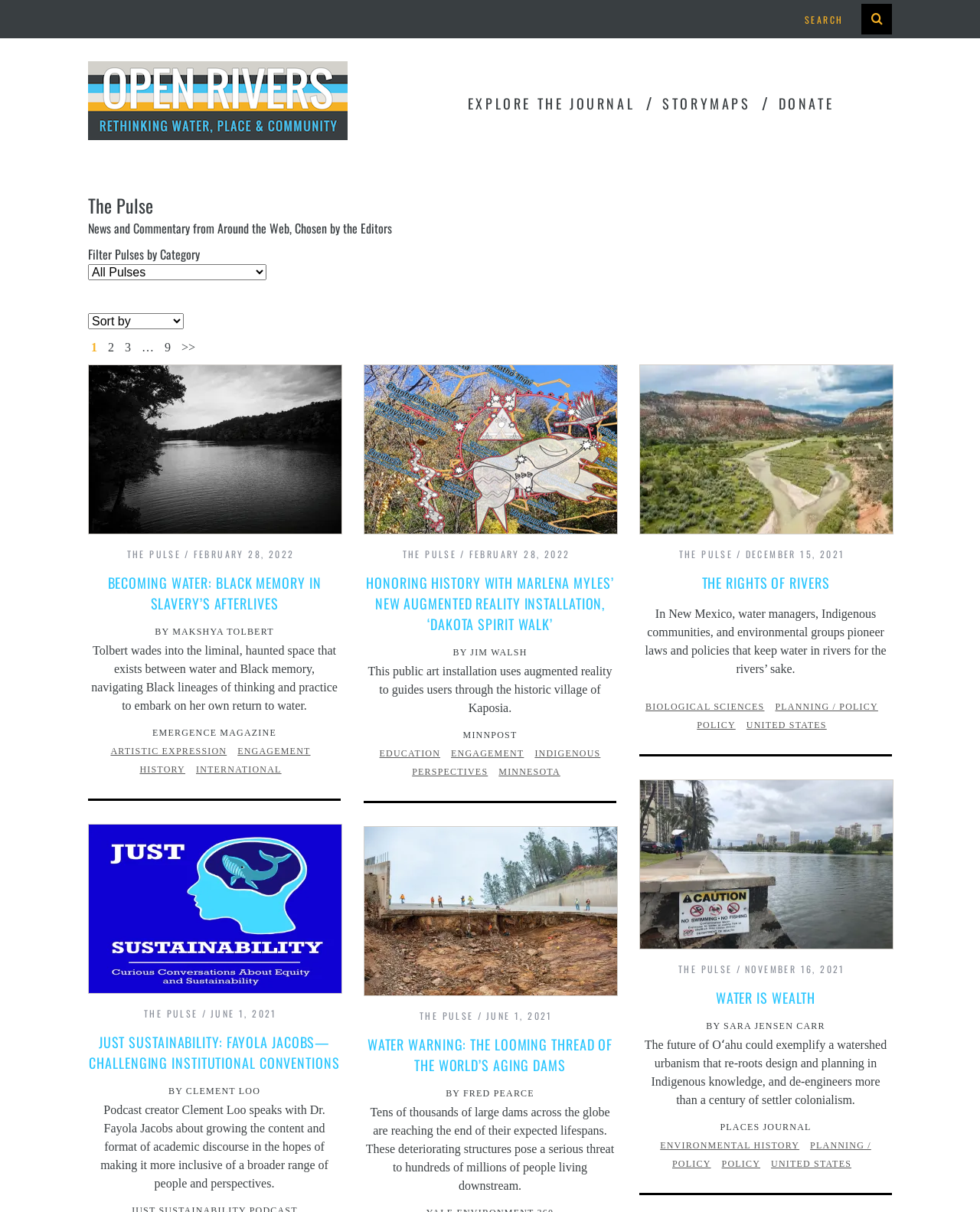Could you indicate the bounding box coordinates of the region to click in order to complete this instruction: "Search for something".

None